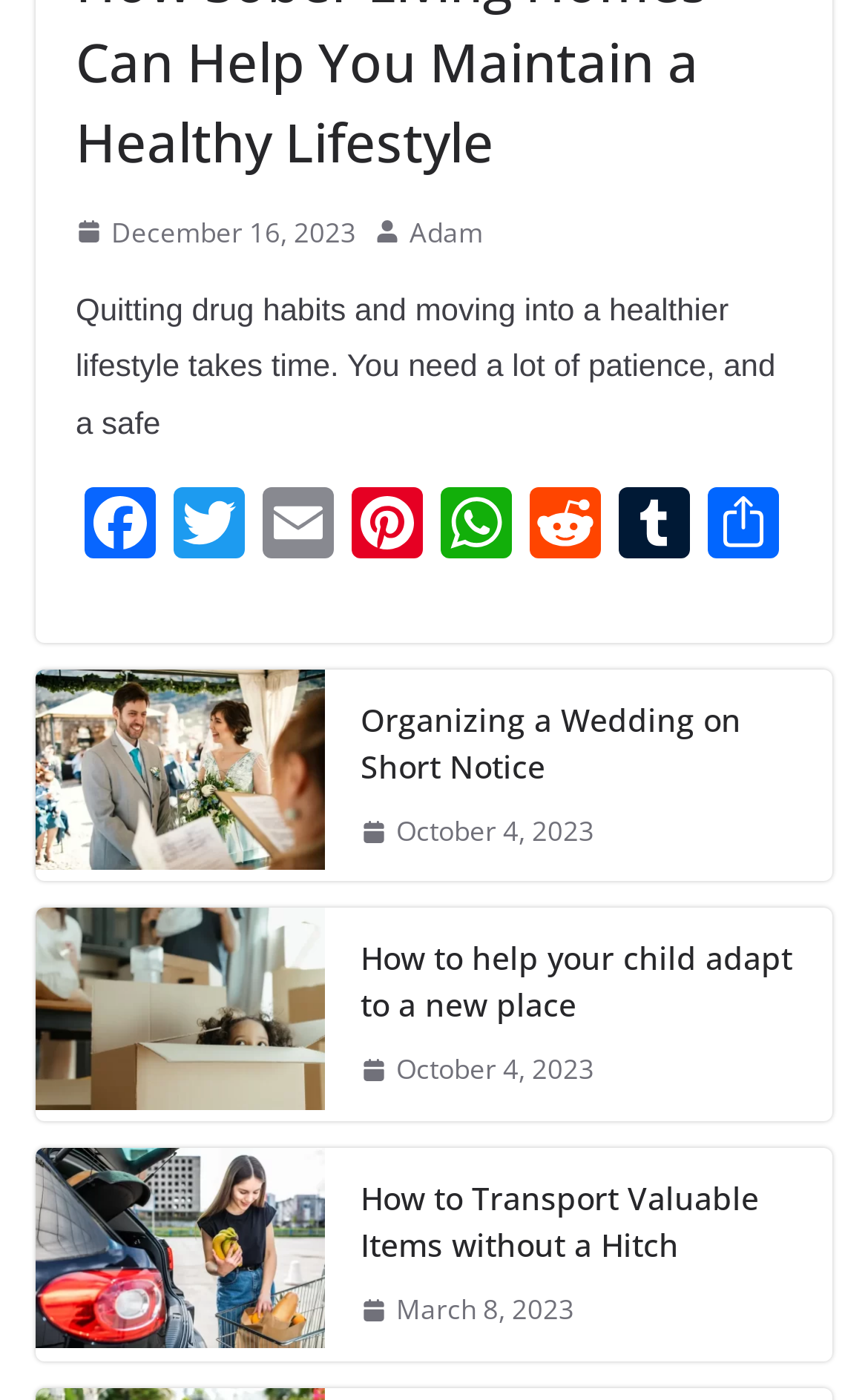Please identify the bounding box coordinates of the element's region that I should click in order to complete the following instruction: "Click on the 'December 16, 2023' link". The bounding box coordinates consist of four float numbers between 0 and 1, i.e., [left, top, right, bottom].

[0.087, 0.149, 0.41, 0.183]